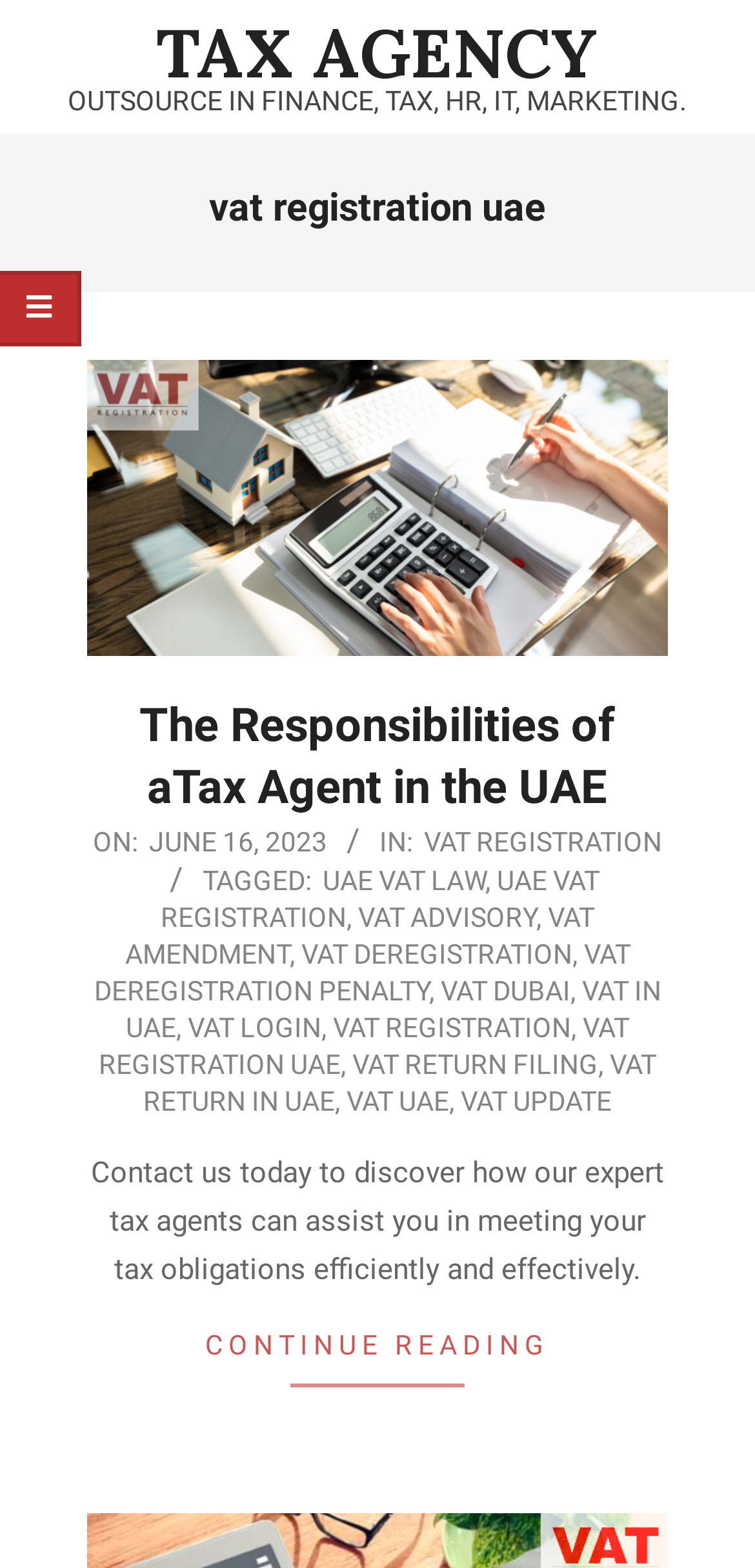Based on the image, provide a detailed response to the question:
What is the role of a tax agent in the UAE?

Although there is a heading 'The Responsibilities of a Tax Agent in the UAE', the webpage does not explicitly state the role of a tax agent in the UAE. It only provides a link to the topic.